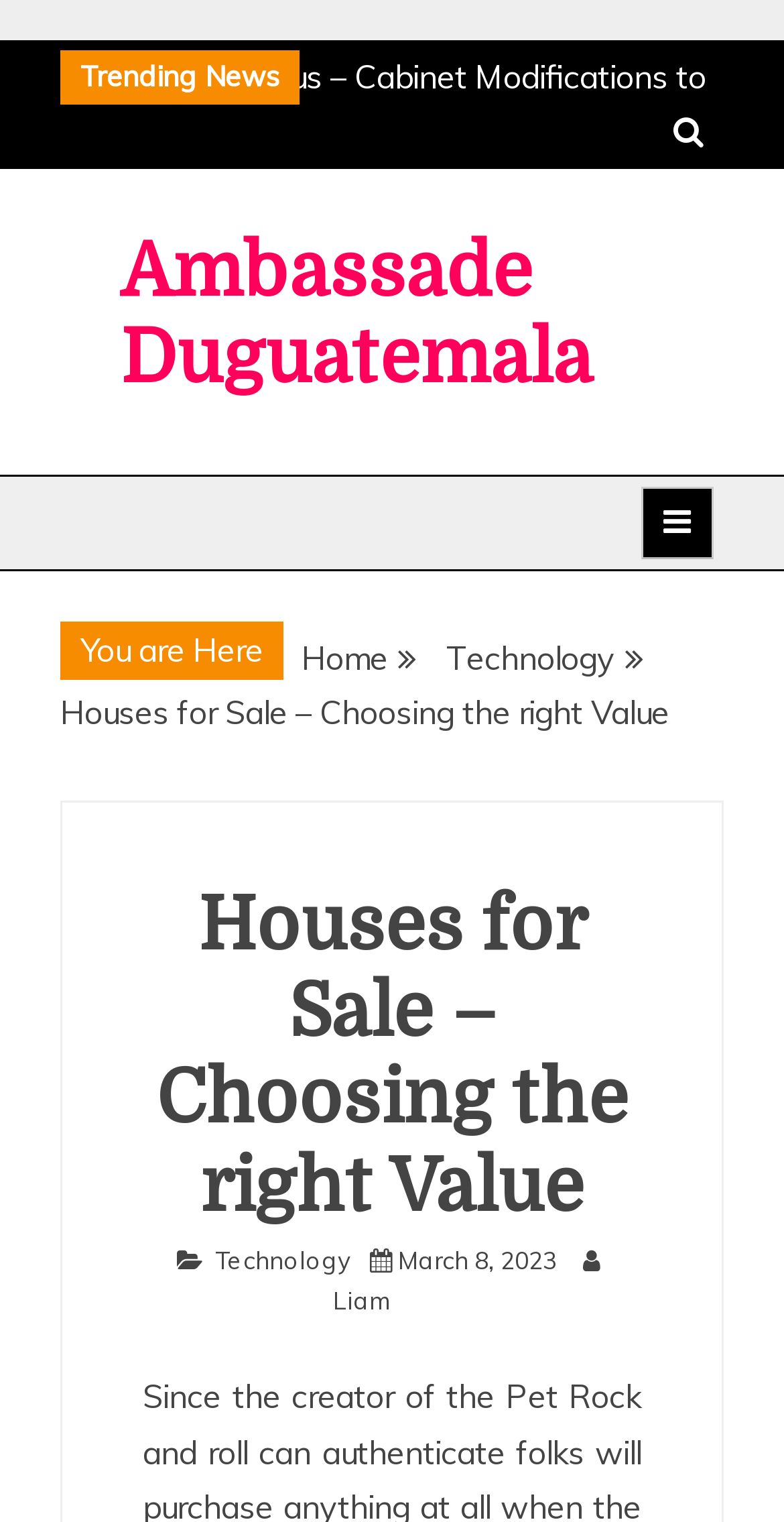Identify the bounding box coordinates for the UI element that matches this description: "Home".

[0.385, 0.418, 0.495, 0.445]